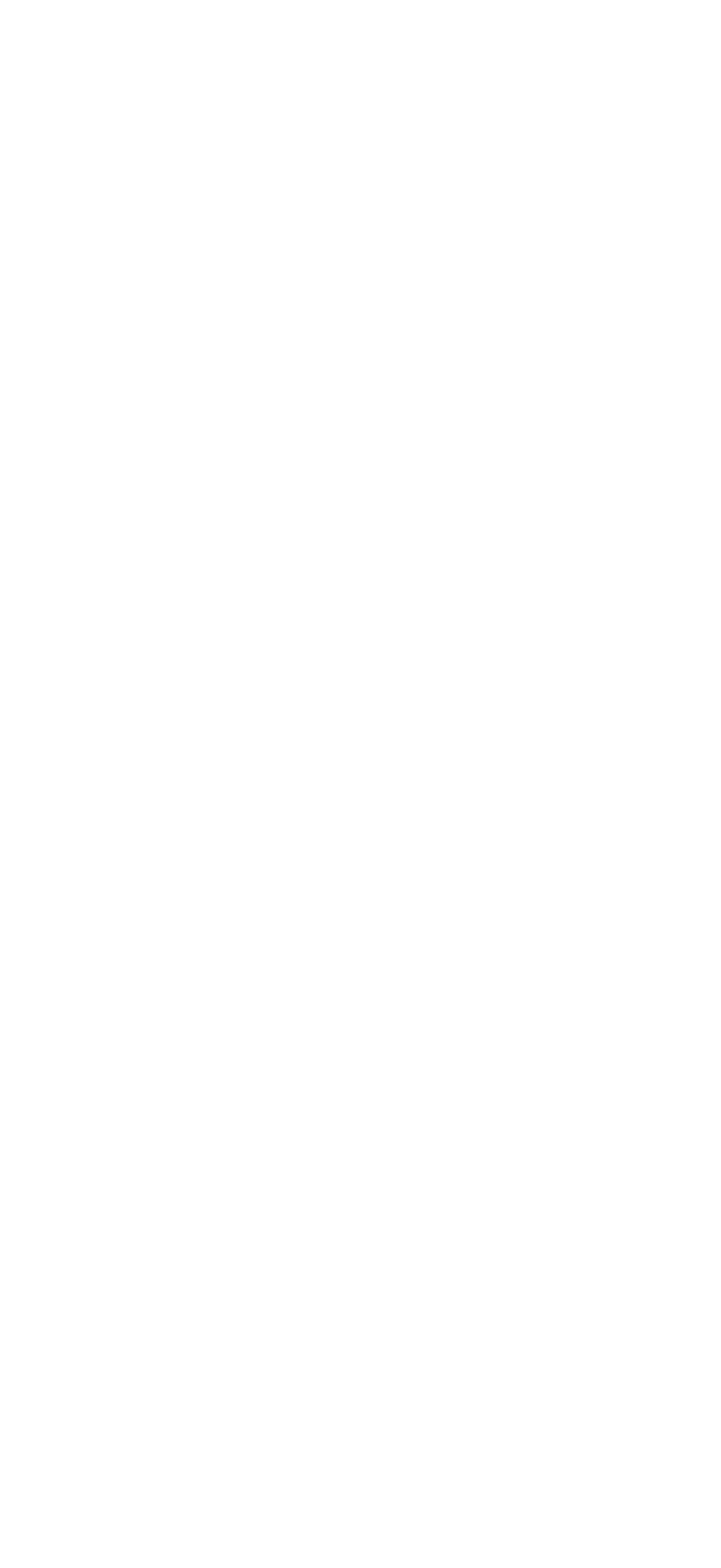What is the phone number of the organization?
Using the visual information, respond with a single word or phrase.

308899